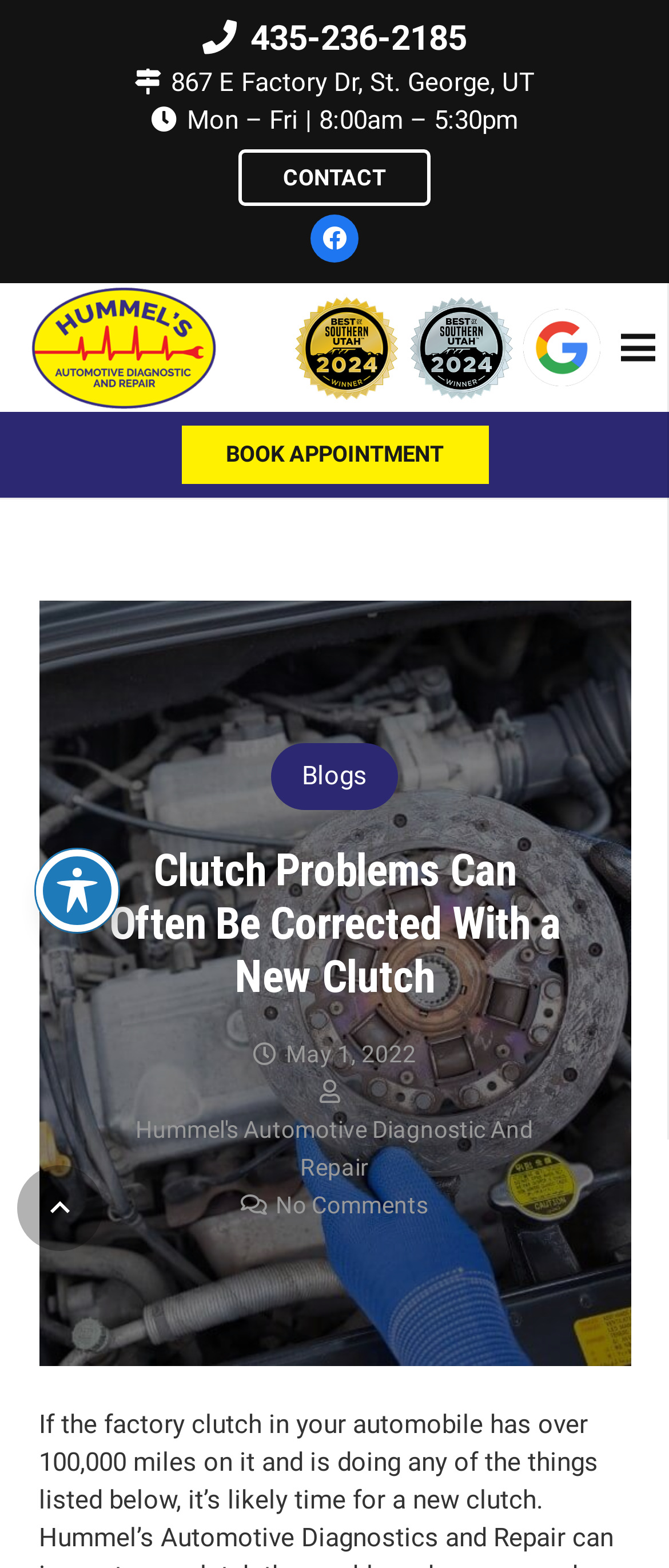Based on what you see in the screenshot, provide a thorough answer to this question: What is the name of the Facebook page?

I found the name of the Facebook page by looking at the link element with the text 'Facebook' which is located at the top of the webpage, and then I looked at the link element with the text 'Hummel's Automotive Diagnostic And Repair' which is located below it.